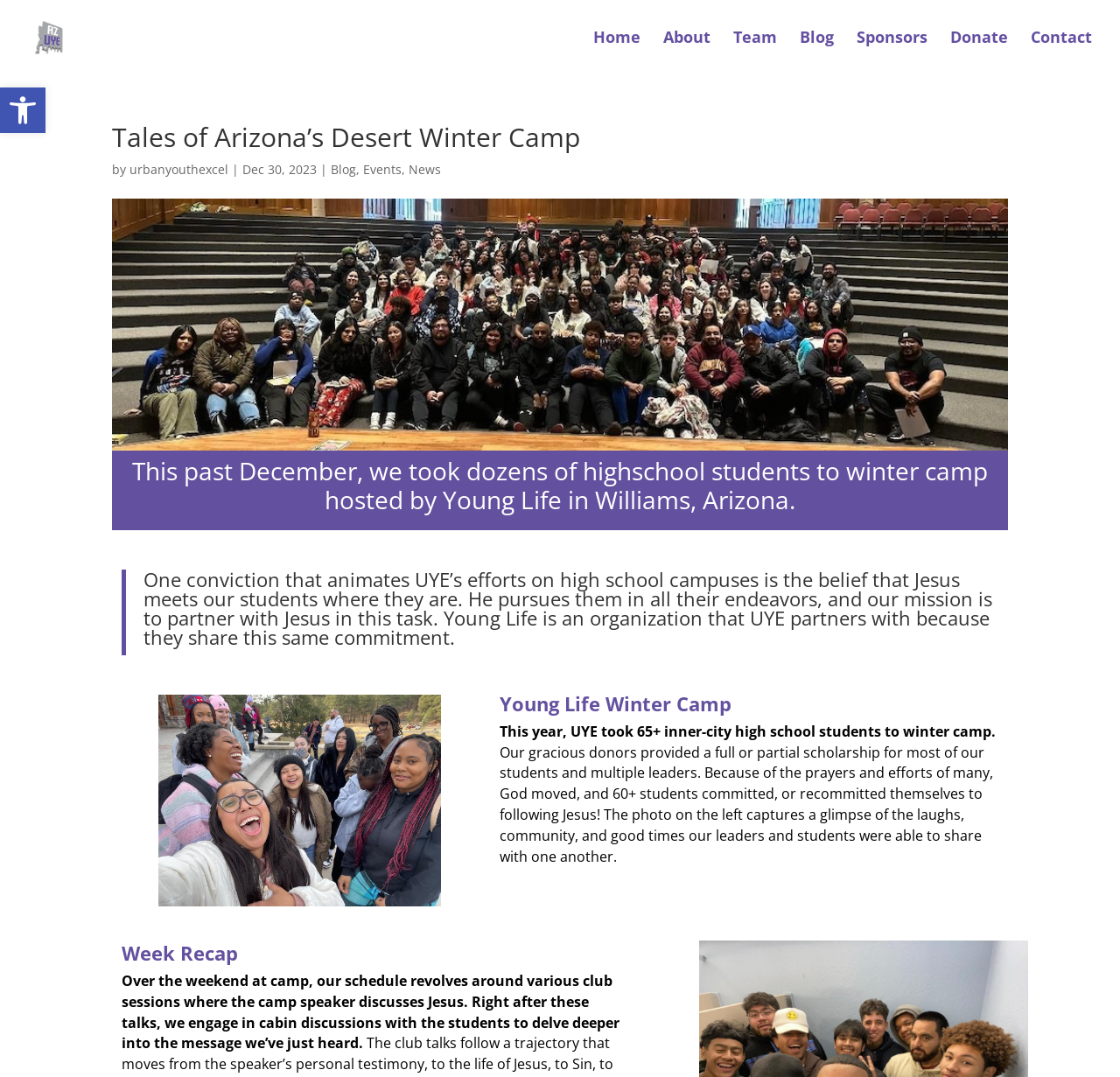Find the bounding box coordinates of the clickable element required to execute the following instruction: "Open accessibility tools". Provide the coordinates as four float numbers between 0 and 1, i.e., [left, top, right, bottom].

[0.0, 0.081, 0.041, 0.123]